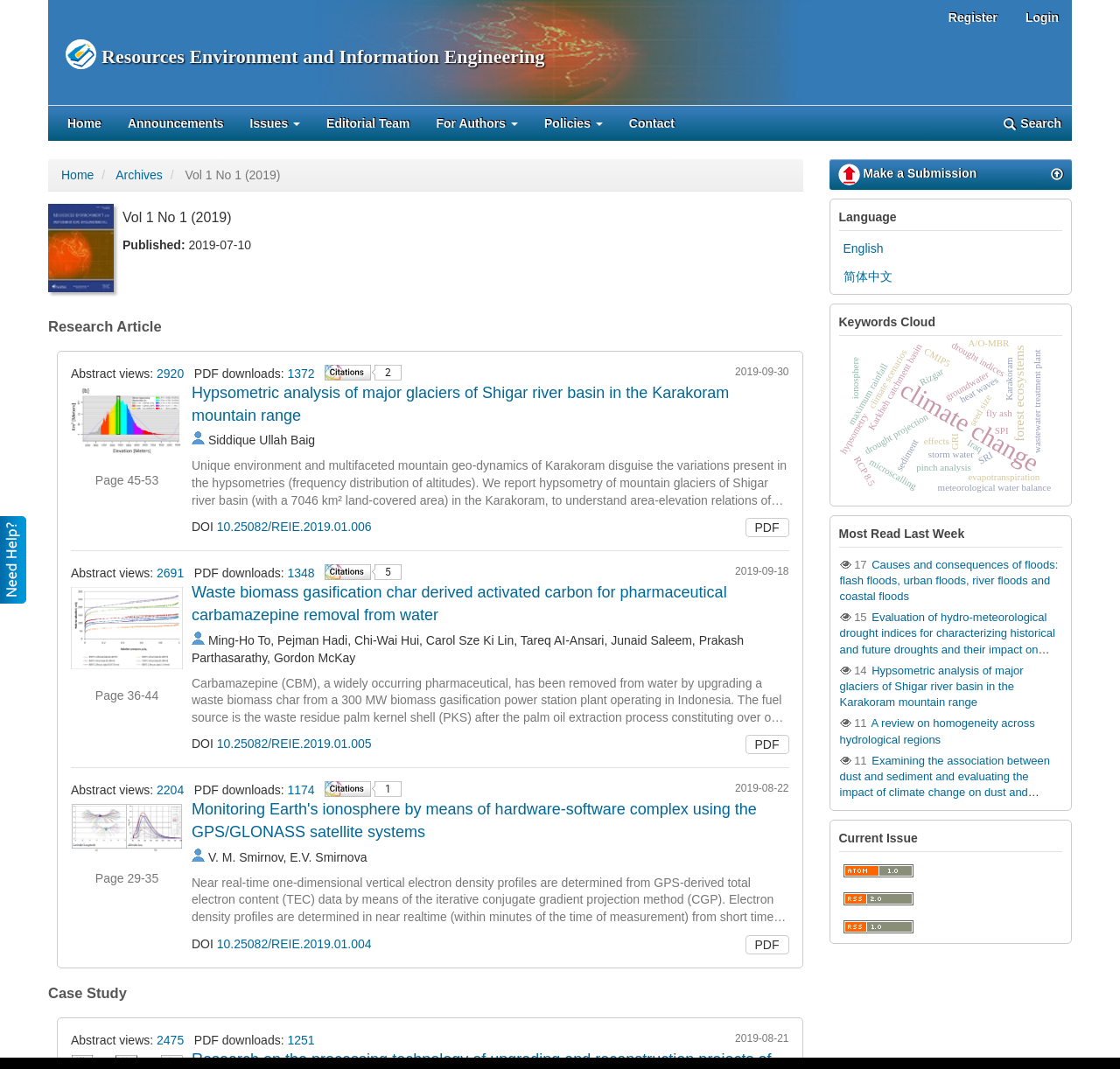Describe the entire webpage, focusing on both content and design.

This webpage appears to be a journal article page from "Resources Environment and Information Engineering" with the title "Vol 1 No 1 (2019)". At the top, there is a navigation menu with links to "Main Navigation", "Main Content", and "Sidebar". Below this, there is a journal logo and a search bar.

The main content area is divided into several sections. The first section displays the journal title and a link to "Register" and "Login" at the top right corner. Below this, there is a navigation menu with links to "Home", "Announcements", "Issues", "Editorial Team", "For Authors", "Policies", and "Contact".

The next section displays a breadcrumb navigation with links to "Home" and "Archives". Below this, there is a section with a cover image and a link to download the cover. The publication date "2019-07-10" is also displayed.

The main article section is divided into several research articles. Each article has a title, author names, and an abstract. The abstracts are followed by statistics on abstract views and PDF downloads. There are also links to citations on Dimensions and DOI numbers for each article. Some articles have images and PDF buttons.

The articles are arranged in a vertical layout, with each article section separated by a small gap. The overall layout is clean and easy to read, with clear headings and concise text.